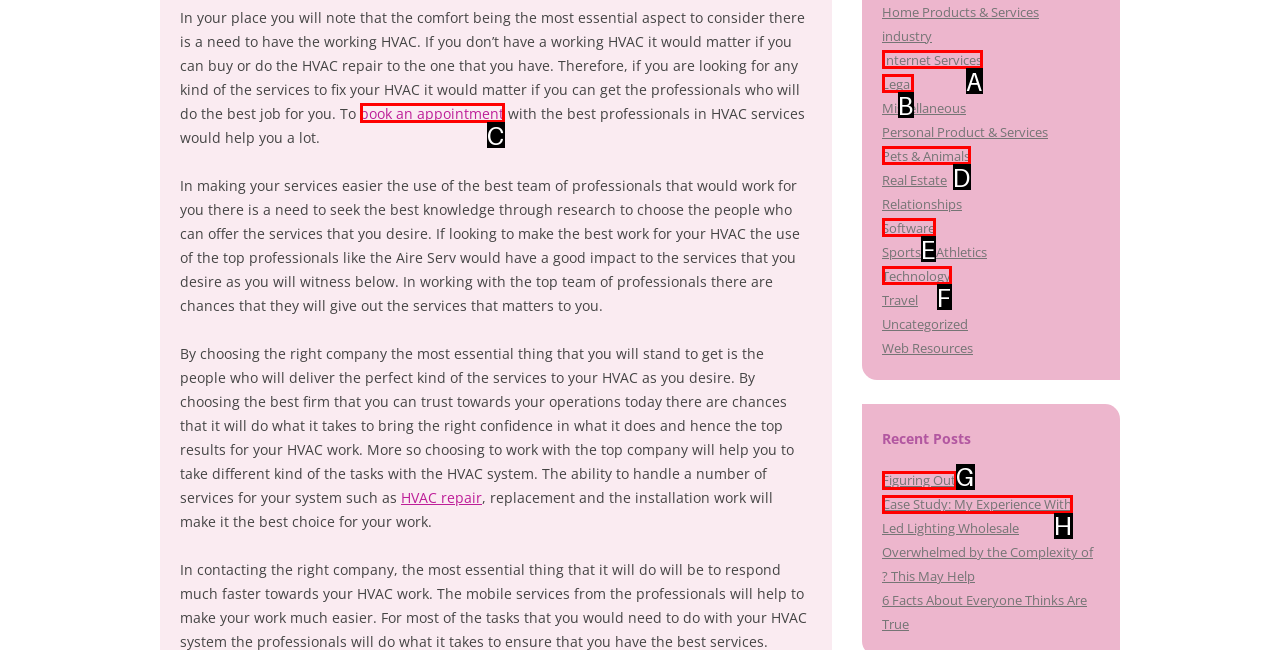Match the option to the description: Case Study: My Experience With
State the letter of the correct option from the available choices.

H